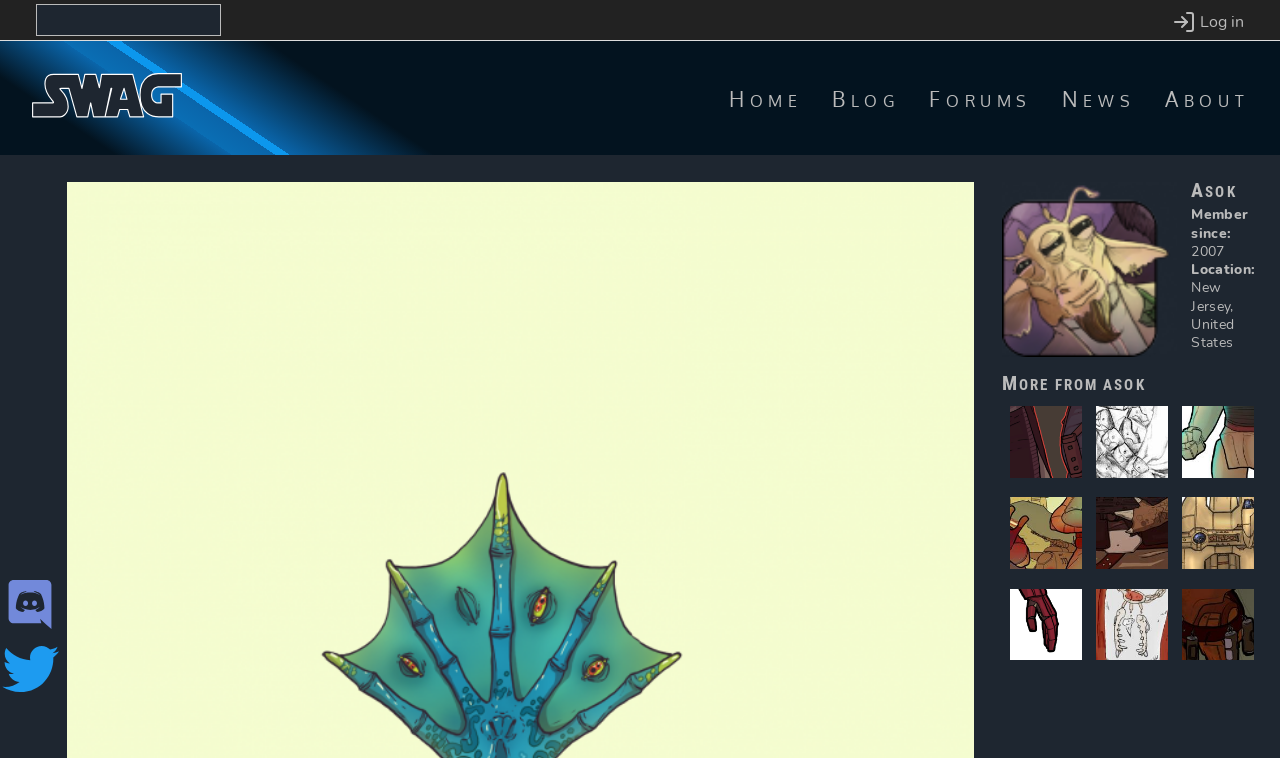What is the location of the user Asok?
Please elaborate on the answer to the question with detailed information.

I looked at the article element and found a static text element with the text 'Location', followed by another static text element with the text 'New Jersey, United States', which is likely the location of the user Asok.